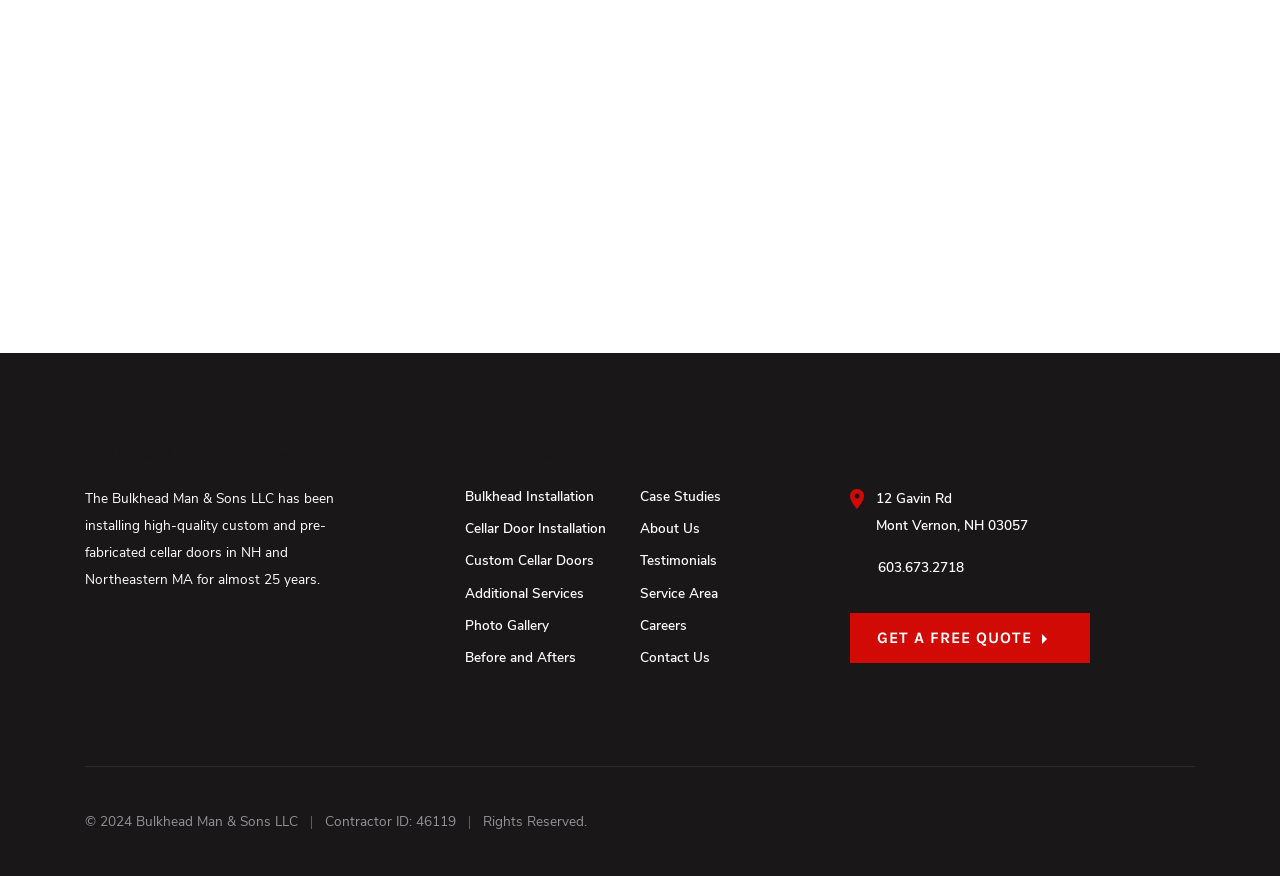What is the phone number of Bulkhead Man & Sons?
Using the visual information, respond with a single word or phrase.

603.673.2718